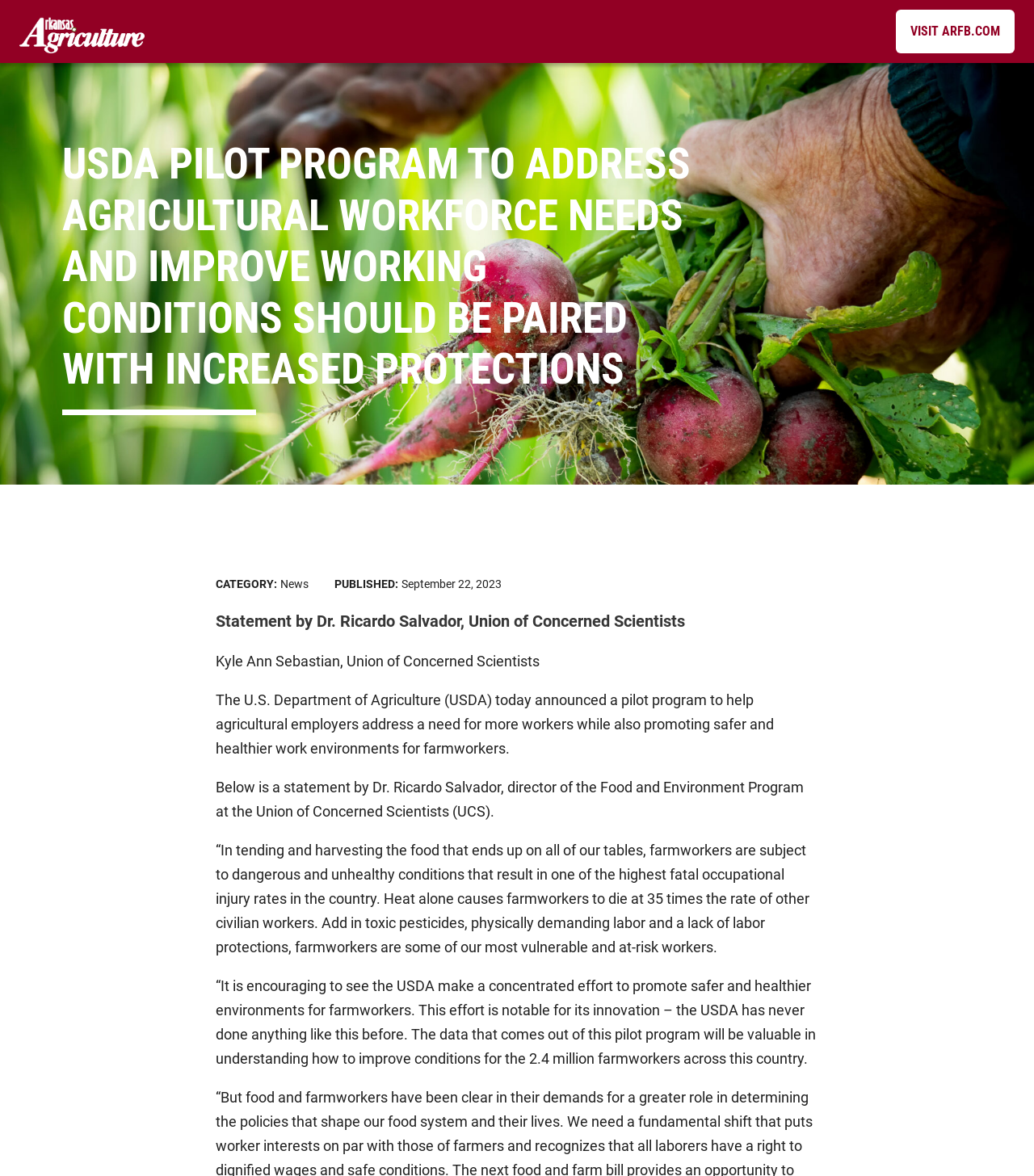Please extract the title of the webpage.

USDA PILOT PROGRAM TO ADDRESS AGRICULTURAL WORKFORCE NEEDS AND IMPROVE WORKING CONDITIONS SHOULD BE PAIRED WITH INCREASED PROTECTIONS